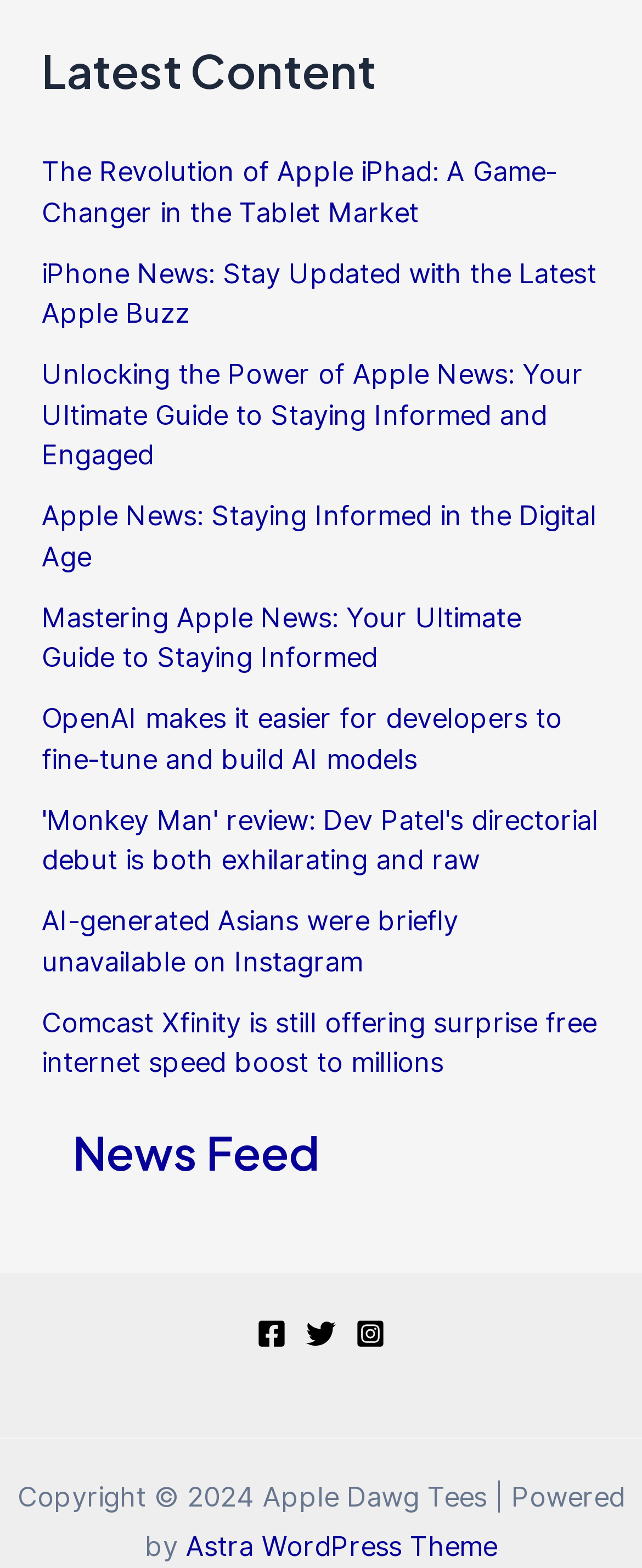For the element described, predict the bounding box coordinates as (top-left x, top-left y, bottom-right x, bottom-right y). All values should be between 0 and 1. Element description: aria-label="Instagram"

[0.554, 0.841, 0.6, 0.859]